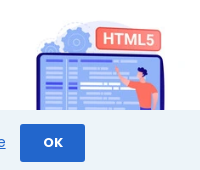What is the developer's pose in the illustration?
Using the image, provide a detailed and thorough answer to the question.

The caption describes the developer as being depicted in a relaxed, engaging pose, symbolizing the hands-on nature of coding and the user-friendly aspects of modern web design.